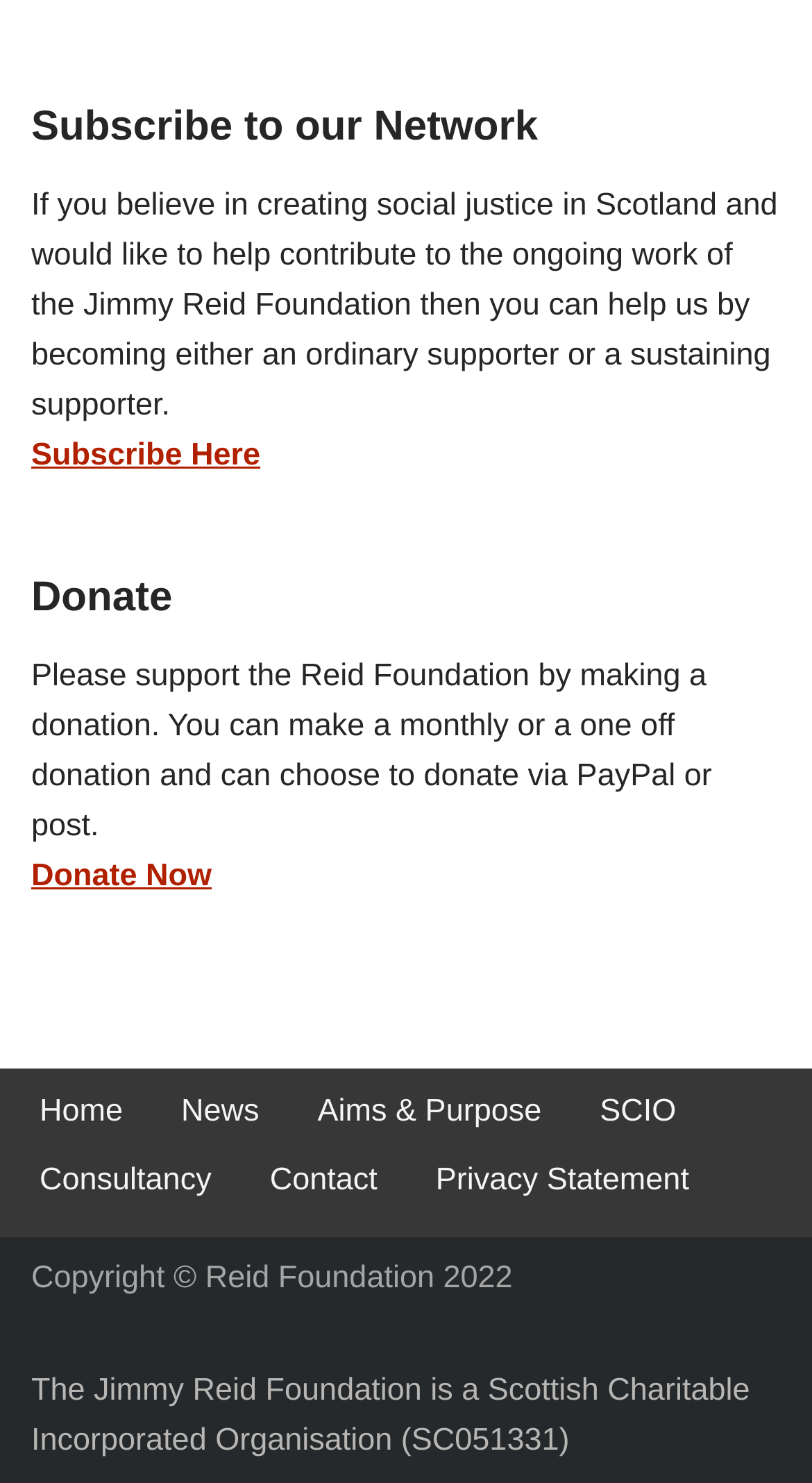Determine the bounding box coordinates for the area that needs to be clicked to fulfill this task: "Contact the foundation". The coordinates must be given as four float numbers between 0 and 1, i.e., [left, top, right, bottom].

[0.332, 0.778, 0.465, 0.813]